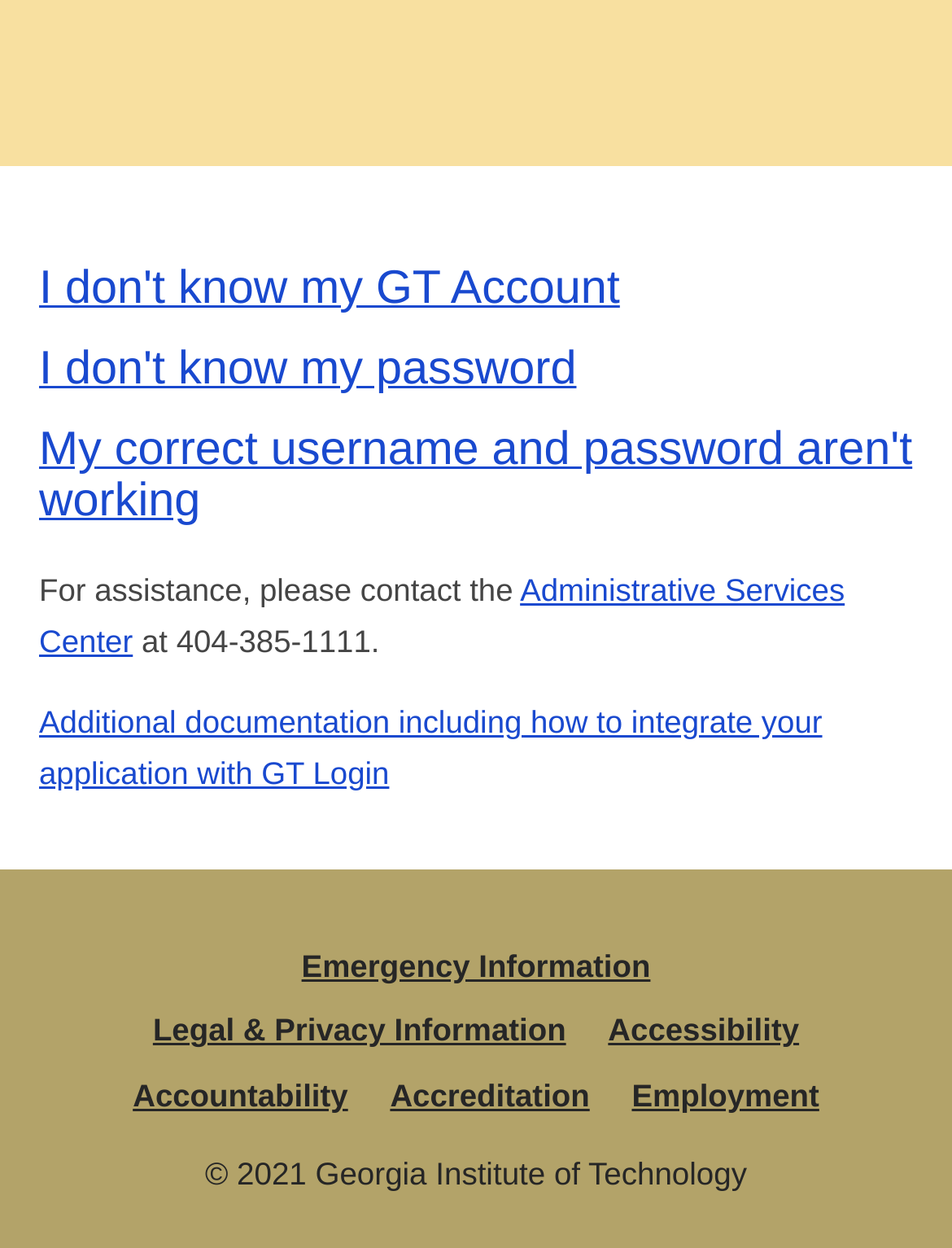Identify the bounding box coordinates of the clickable region to carry out the given instruction: "Get emergency information".

[0.317, 0.759, 0.683, 0.788]